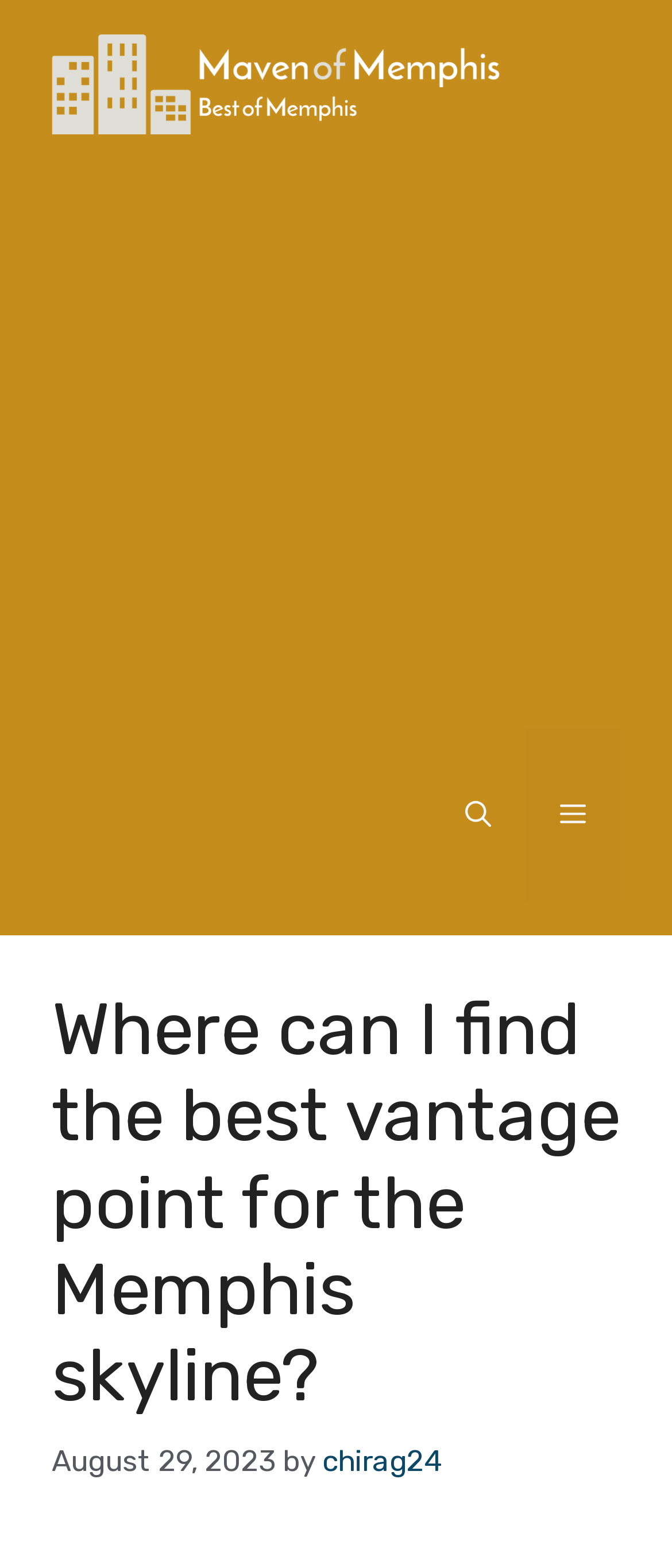Please answer the following question as detailed as possible based on the image: 
What is the date of the article?

I found the date of the article by looking at the time element below the heading, which contains the text 'August 29, 2023'.